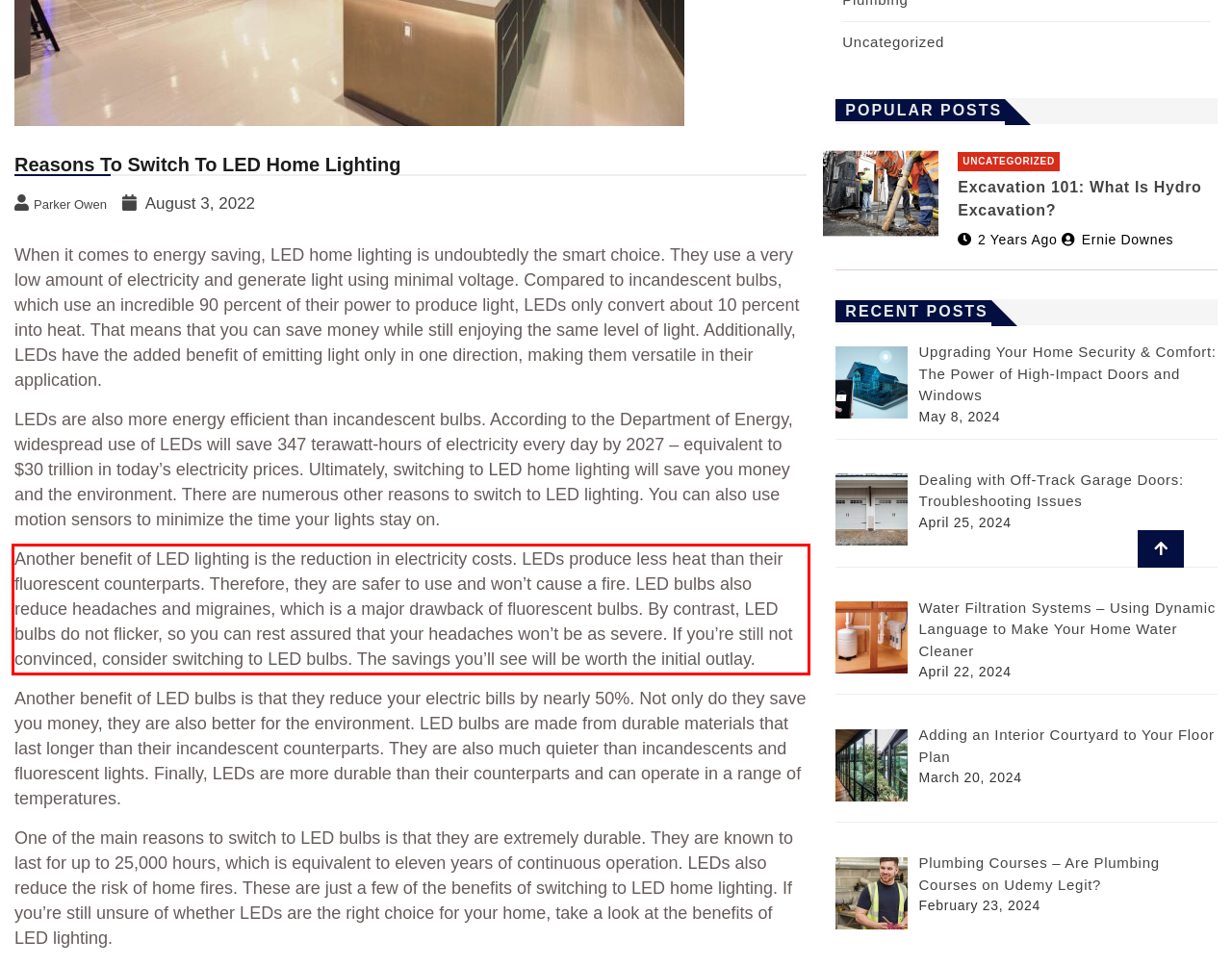Look at the screenshot of the webpage, locate the red rectangle bounding box, and generate the text content that it contains.

Another benefit of LED lighting is the reduction in electricity costs. LEDs produce less heat than their fluorescent counterparts. Therefore, they are safer to use and won’t cause a fire. LED bulbs also reduce headaches and migraines, which is a major drawback of fluorescent bulbs. By contrast, LED bulbs do not flicker, so you can rest assured that your headaches won’t be as severe. If you’re still not convinced, consider switching to LED bulbs. The savings you’ll see will be worth the initial outlay.